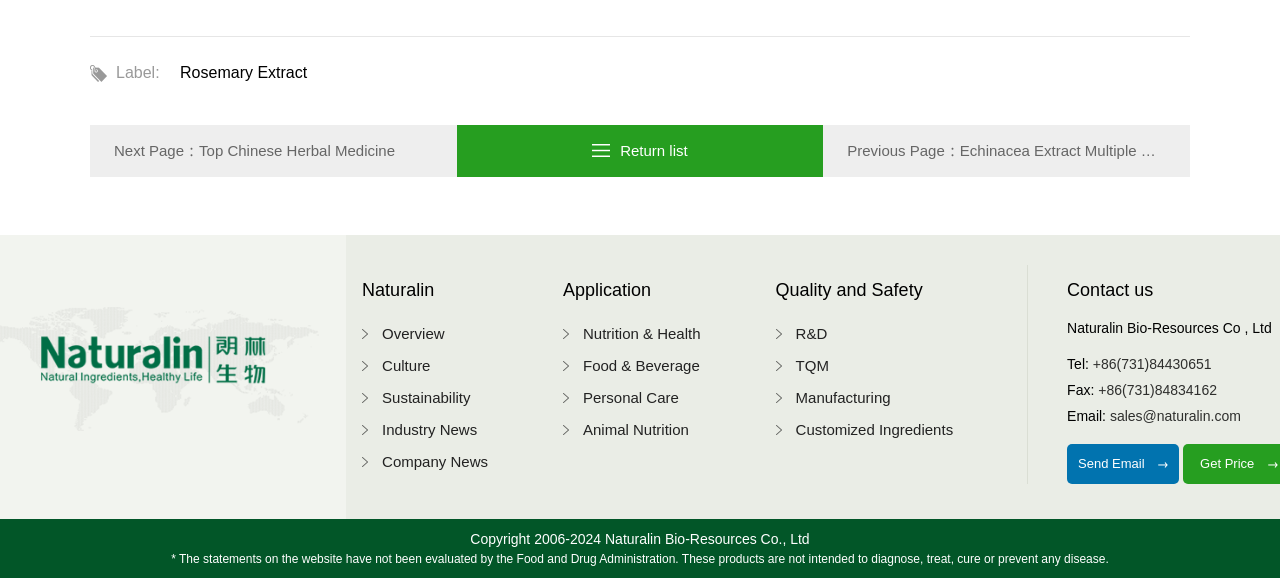Specify the bounding box coordinates of the element's area that should be clicked to execute the given instruction: "Contact us through sales@naturalin.com". The coordinates should be four float numbers between 0 and 1, i.e., [left, top, right, bottom].

[0.867, 0.706, 0.969, 0.734]